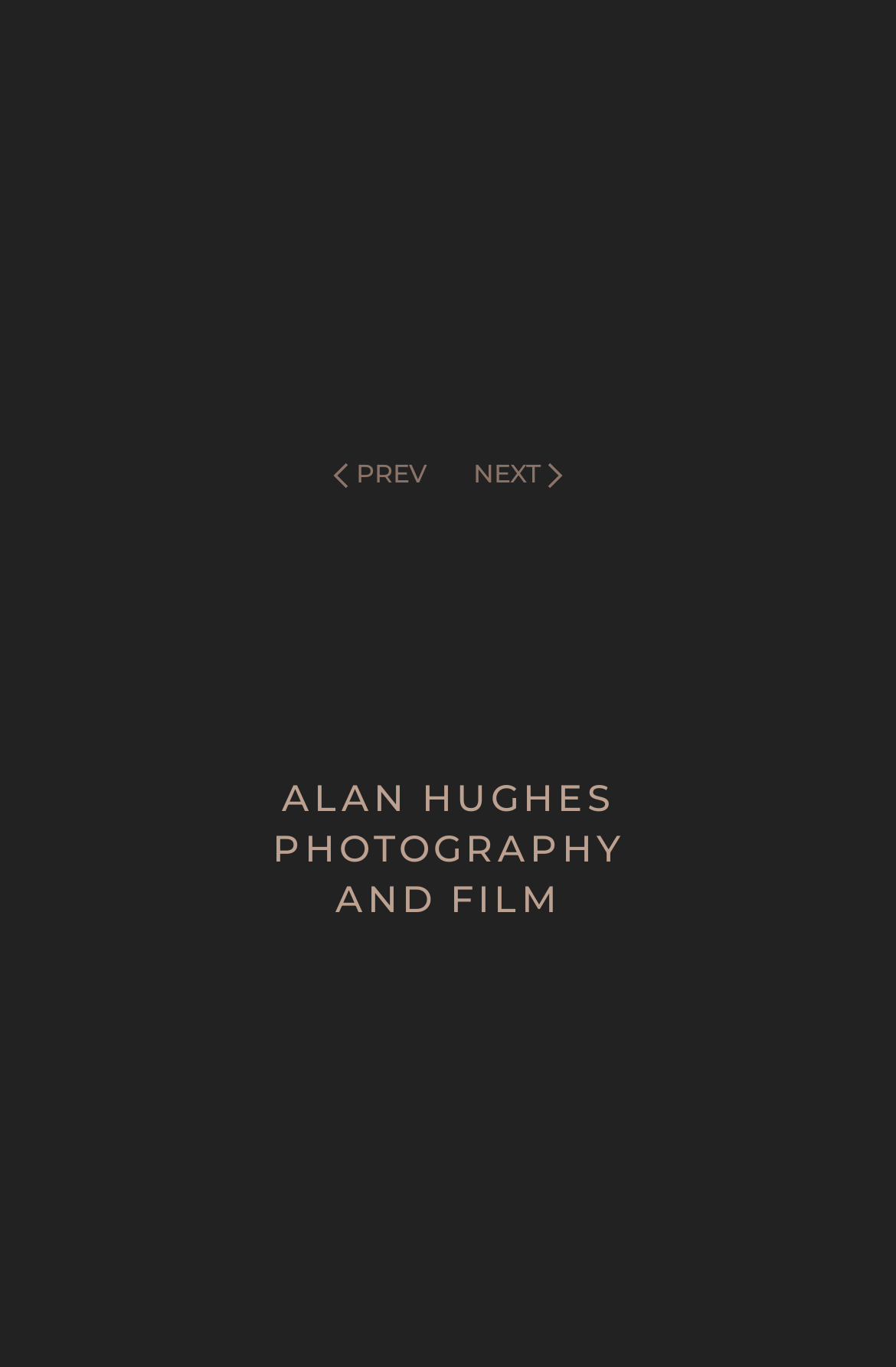Please find the bounding box for the UI component described as follows: "Next".

[0.523, 0.332, 0.633, 0.364]